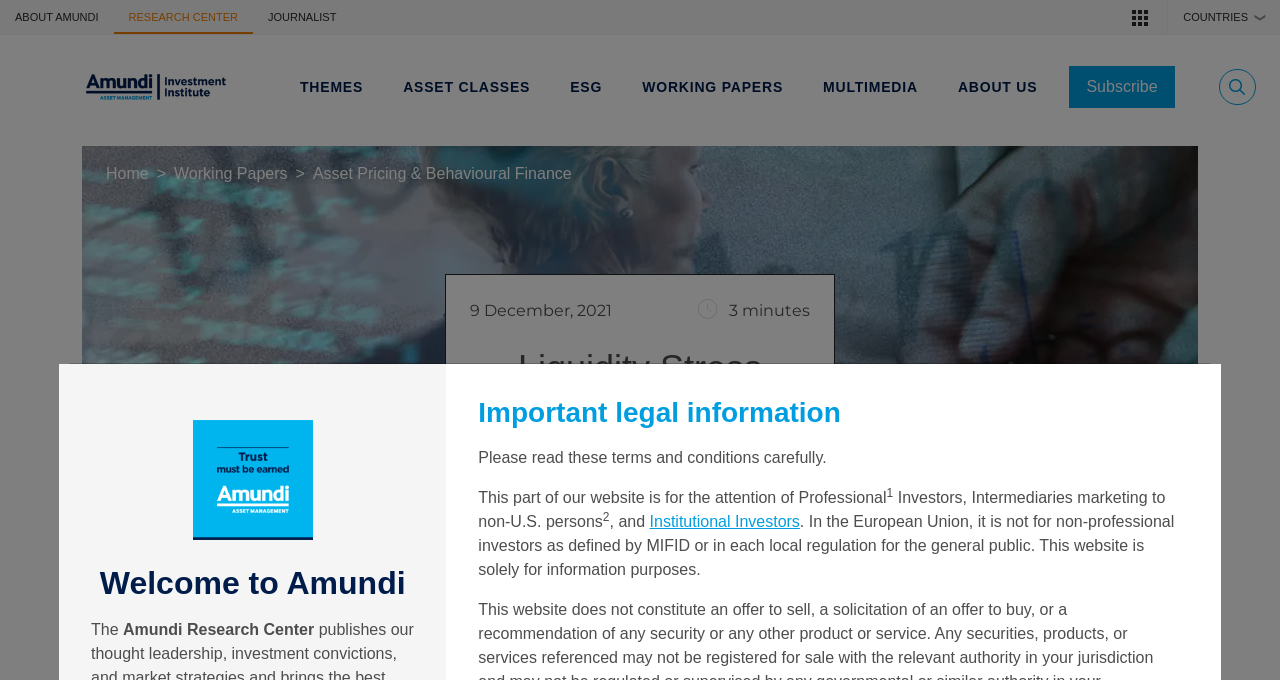Kindly provide the bounding box coordinates of the section you need to click on to fulfill the given instruction: "Click Subscribe".

[0.835, 0.097, 0.918, 0.159]